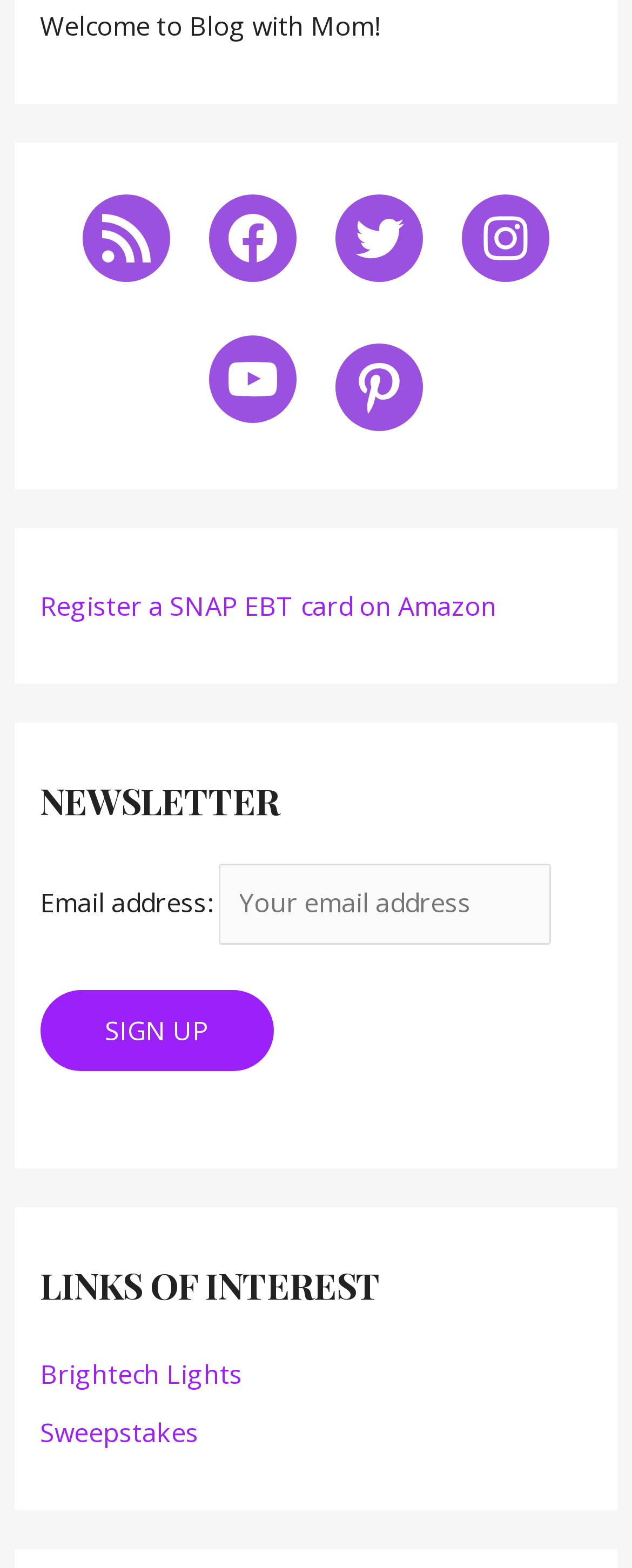Please specify the bounding box coordinates for the clickable region that will help you carry out the instruction: "Sign up for the newsletter".

[0.063, 0.631, 0.432, 0.683]